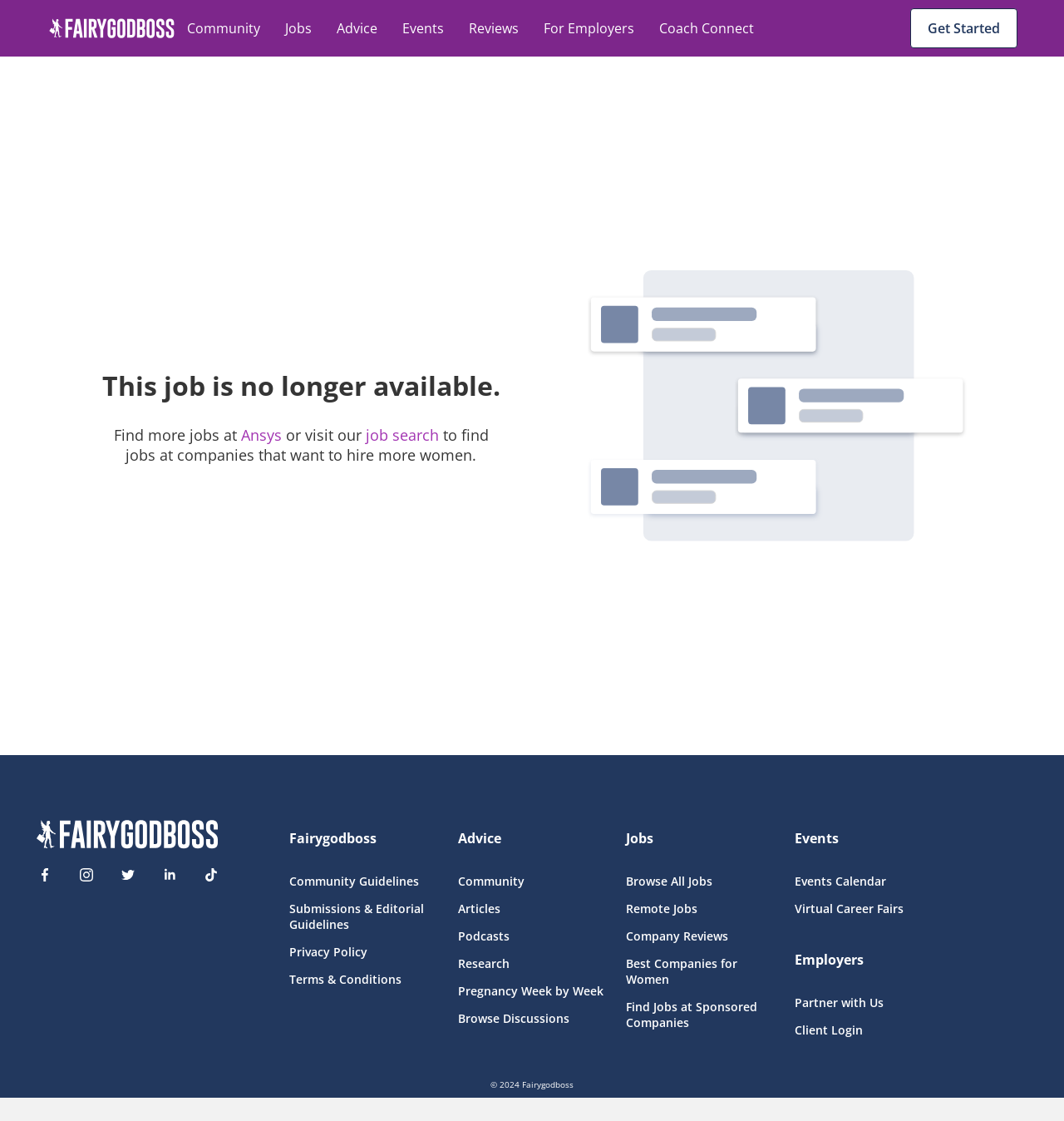Please identify the bounding box coordinates of the element's region that needs to be clicked to fulfill the following instruction: "Visit the 'Community' page". The bounding box coordinates should consist of four float numbers between 0 and 1, i.e., [left, top, right, bottom].

[0.175, 0.016, 0.244, 0.035]